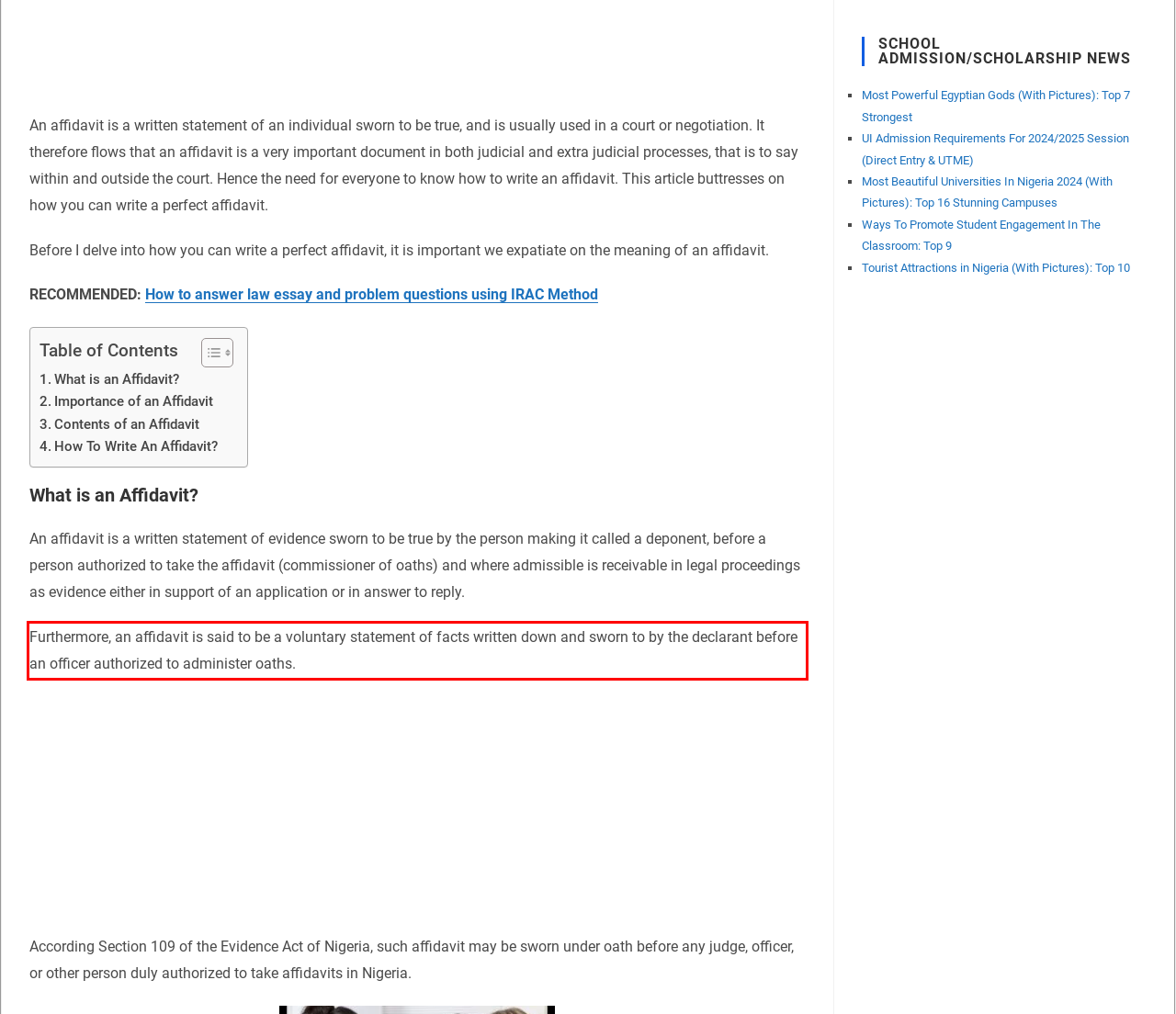Please extract the text content within the red bounding box on the webpage screenshot using OCR.

Furthermore, an affidavit is said to be a voluntary statement of facts written down and sworn to by the declarant before an officer authorized to administer oaths.